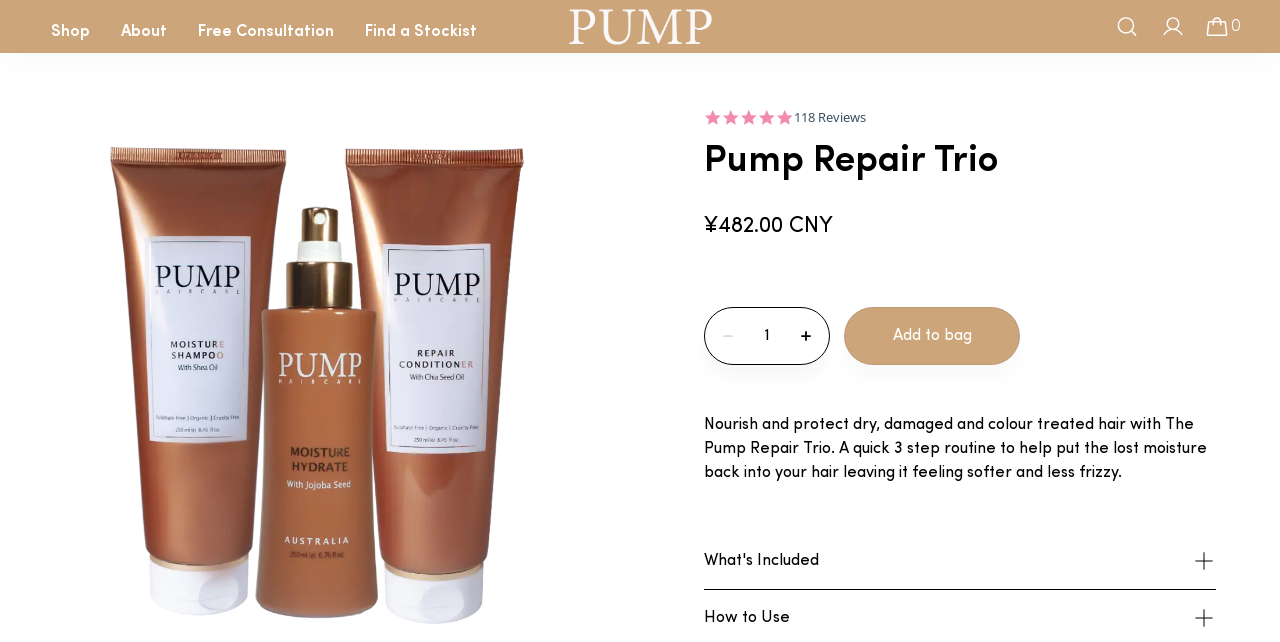Please locate the bounding box coordinates of the element that should be clicked to complete the given instruction: "See all recent posts".

None